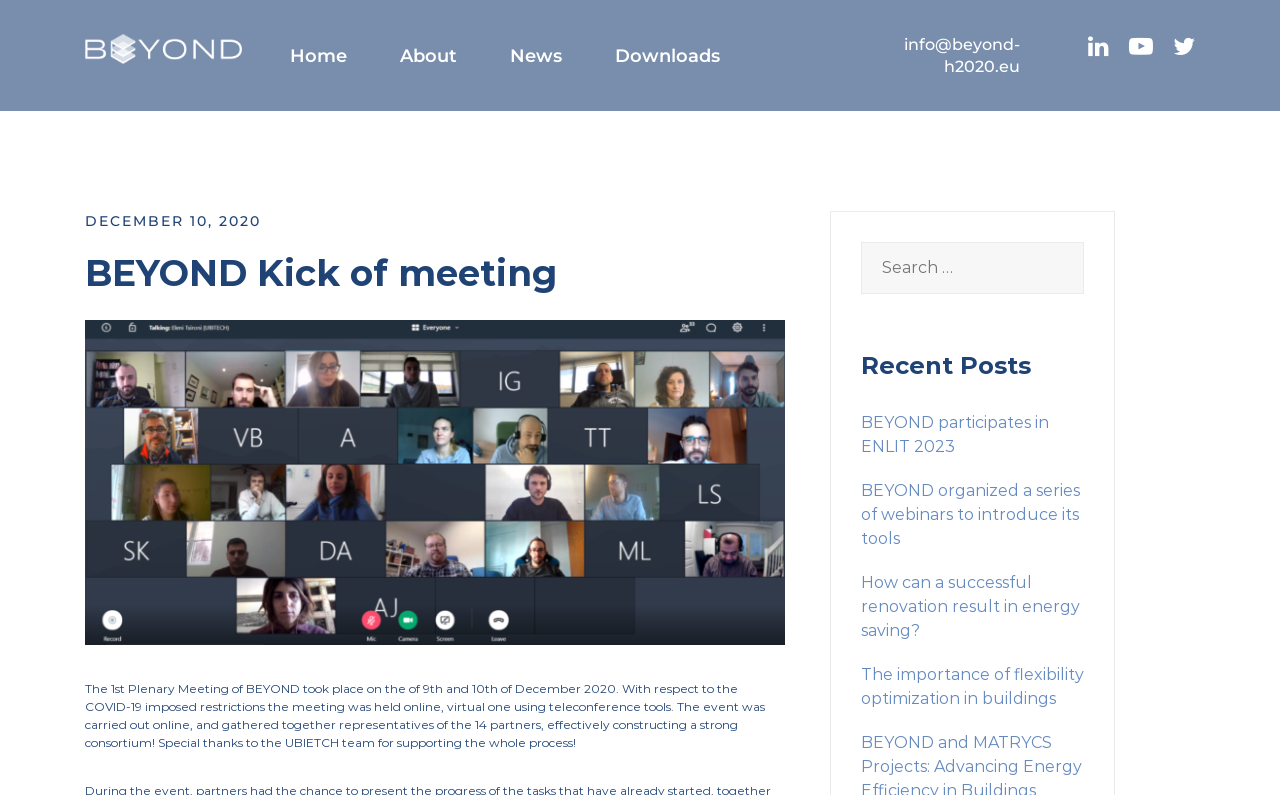Locate the bounding box coordinates of the element I should click to achieve the following instruction: "Read the recent post about BEYOND participates in ENLIT 2023".

[0.673, 0.519, 0.82, 0.573]